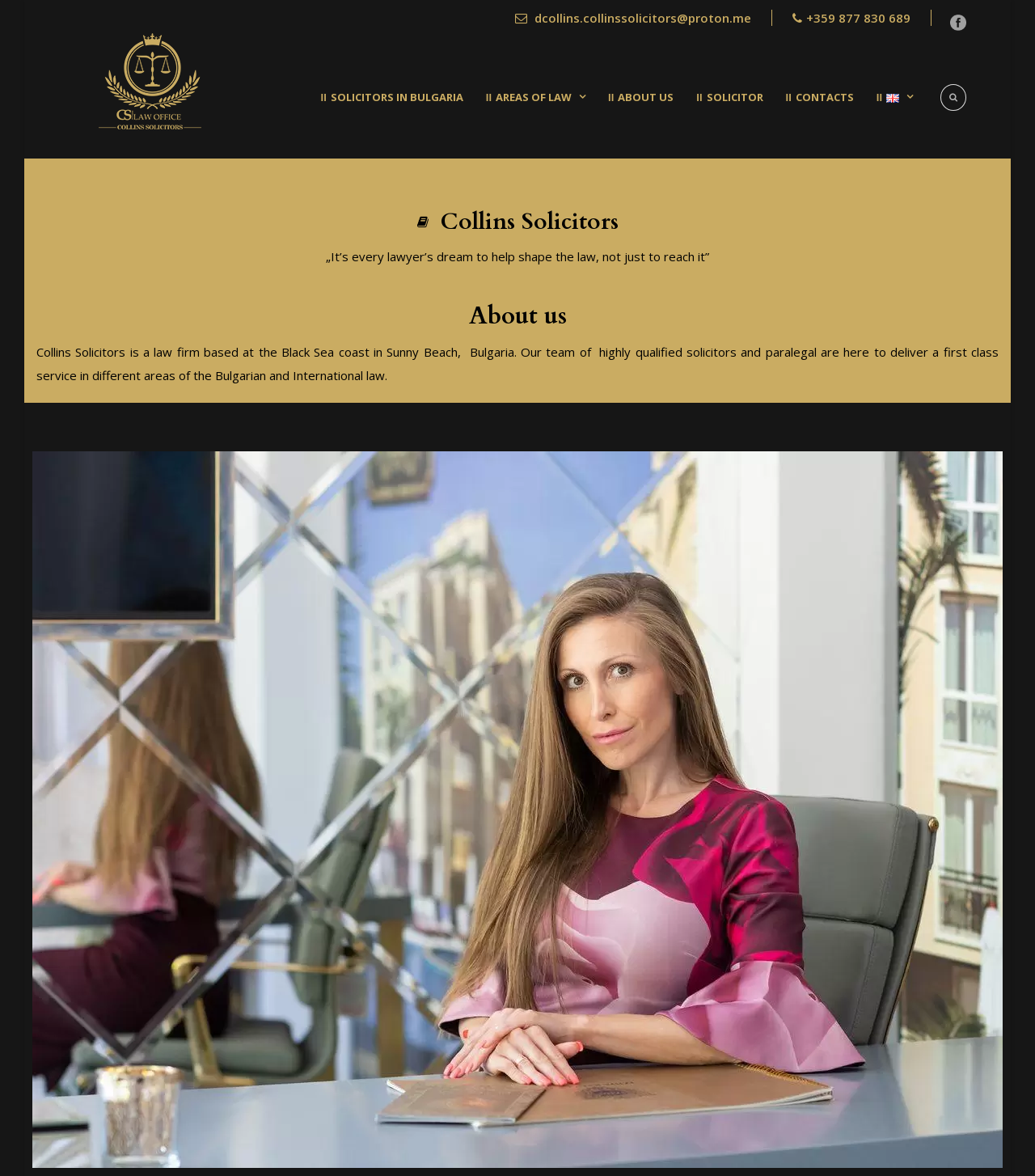What areas of law does Collins Solicitors specialize in?
Look at the image and construct a detailed response to the question.

I found the areas of law by reading the static text element with the coordinates [0.035, 0.292, 0.965, 0.326], which describes the law firm as delivering a first-class service in different areas of the Bulgarian and International law.